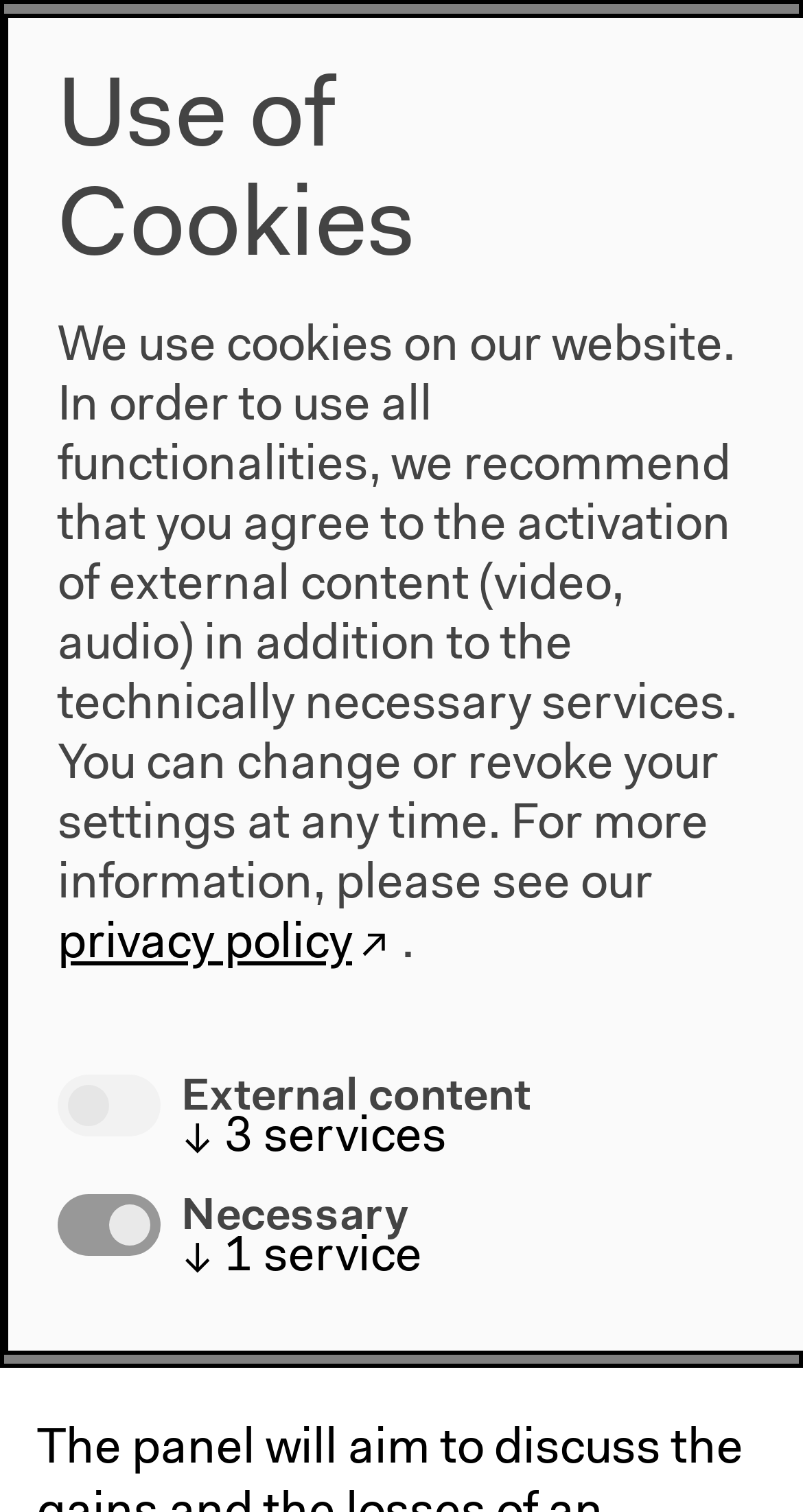Please predict the bounding box coordinates of the element's region where a click is necessary to complete the following instruction: "Use selected cookies". The coordinates should be represented by four float numbers between 0 and 1, i.e., [left, top, right, bottom].

[0.072, 0.911, 0.779, 0.982]